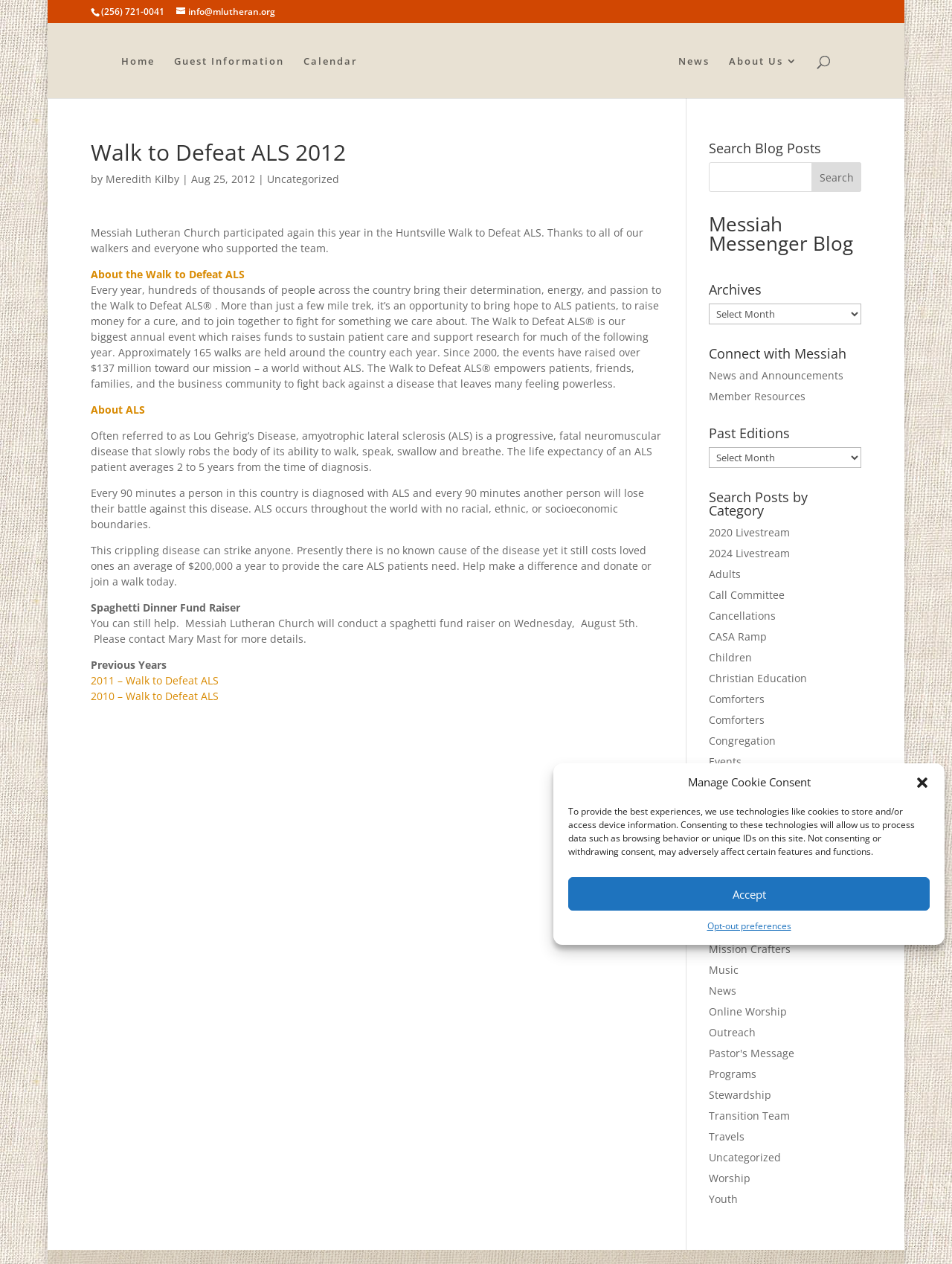Reply to the question below using a single word or brief phrase:
What is the phone number at the top of the page?

(256) 721-0041